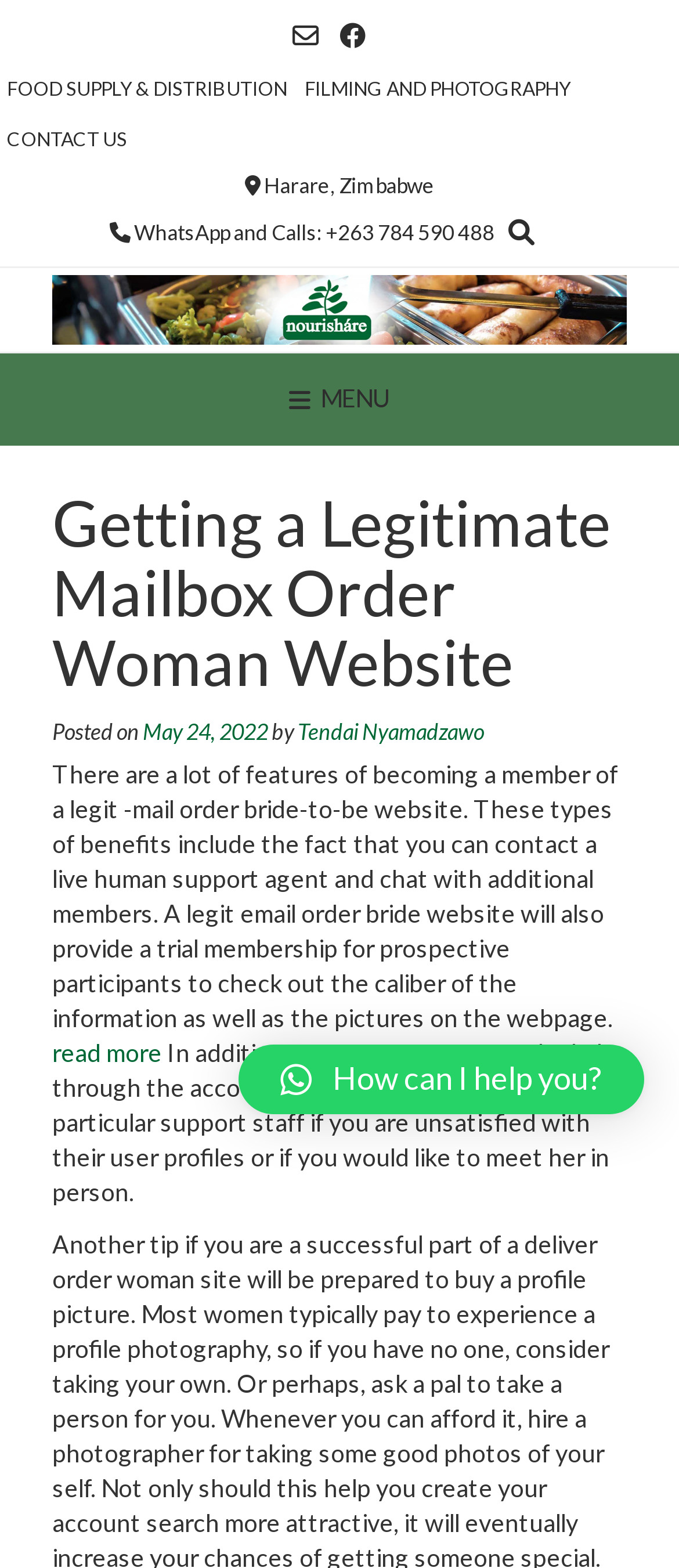What is the purpose of a legit mail order bride website? Examine the screenshot and reply using just one word or a brief phrase.

To contact a live human support agent and chat with additional members